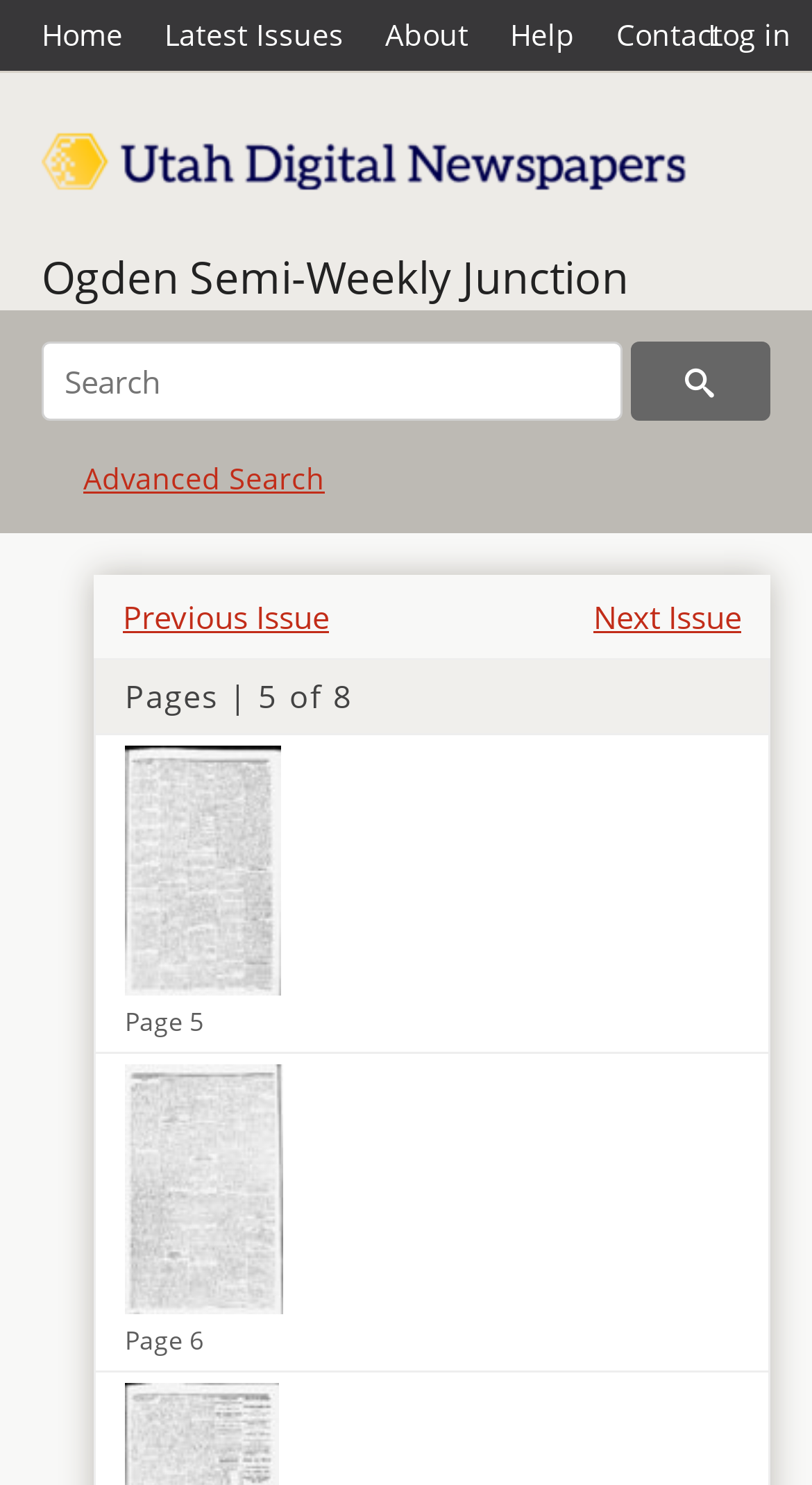What is the function of the button with the icon ''?
Can you provide an in-depth and detailed response to the question?

The button with the icon '' is likely a search button because it is located next to a textbox with the label 'Search within' and is likely used to submit the search query.